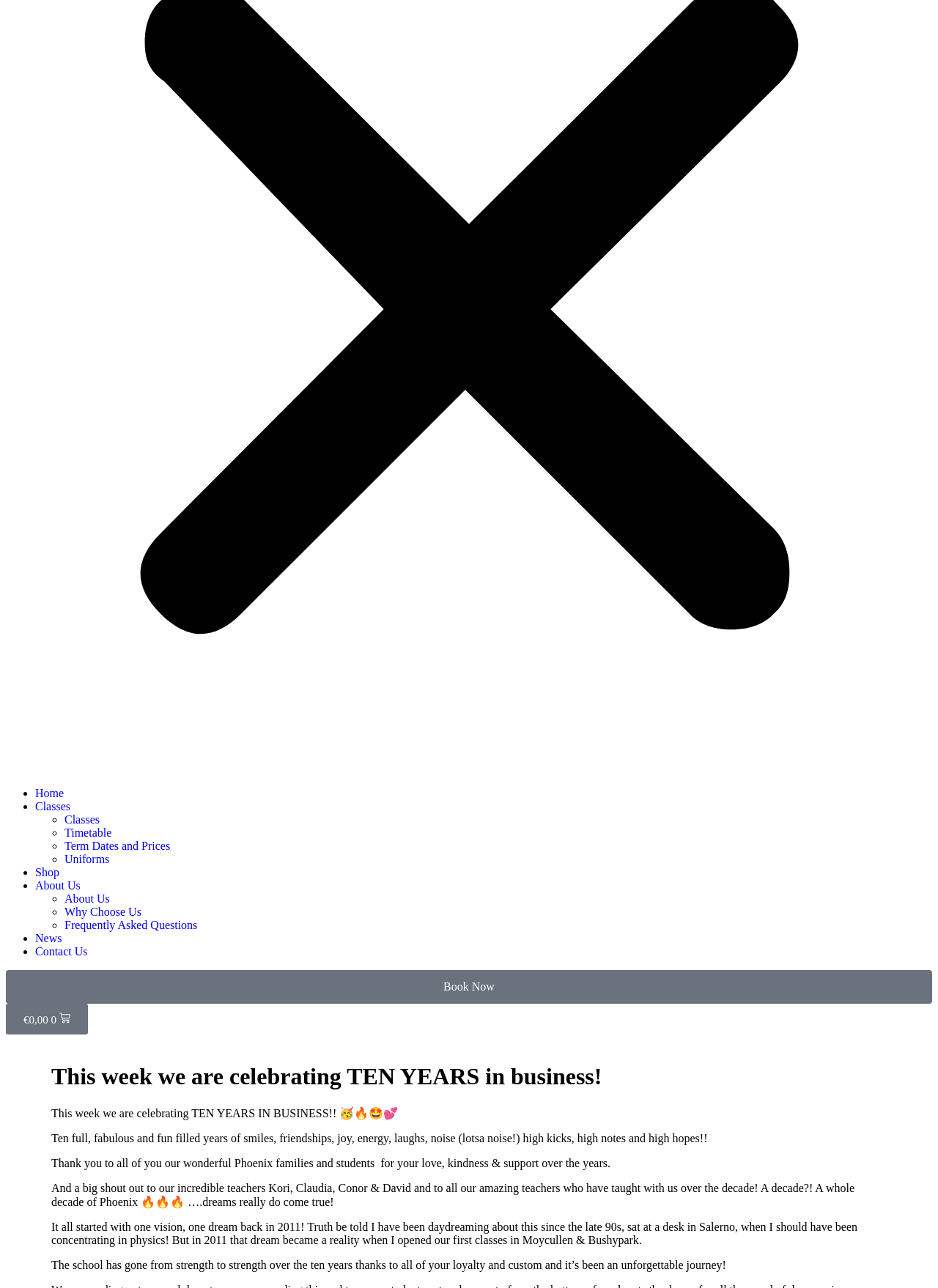Show the bounding box coordinates for the HTML element described as: "Term Dates and Prices".

[0.069, 0.652, 0.181, 0.662]